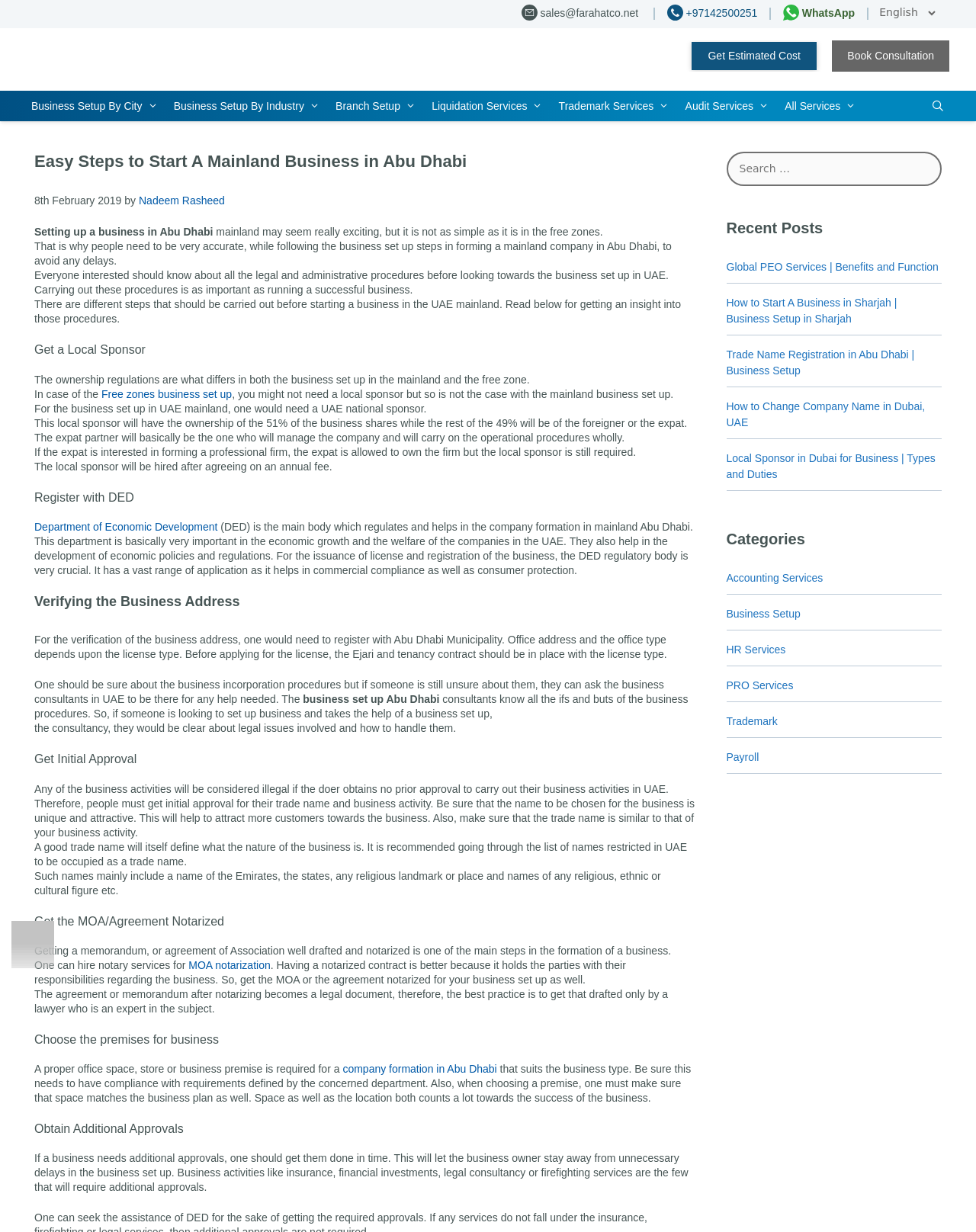Please identify the bounding box coordinates of the clickable element to fulfill the following instruction: "Open WhatsApp chat". The coordinates should be four float numbers between 0 and 1, i.e., [left, top, right, bottom].

[0.802, 0.006, 0.89, 0.016]